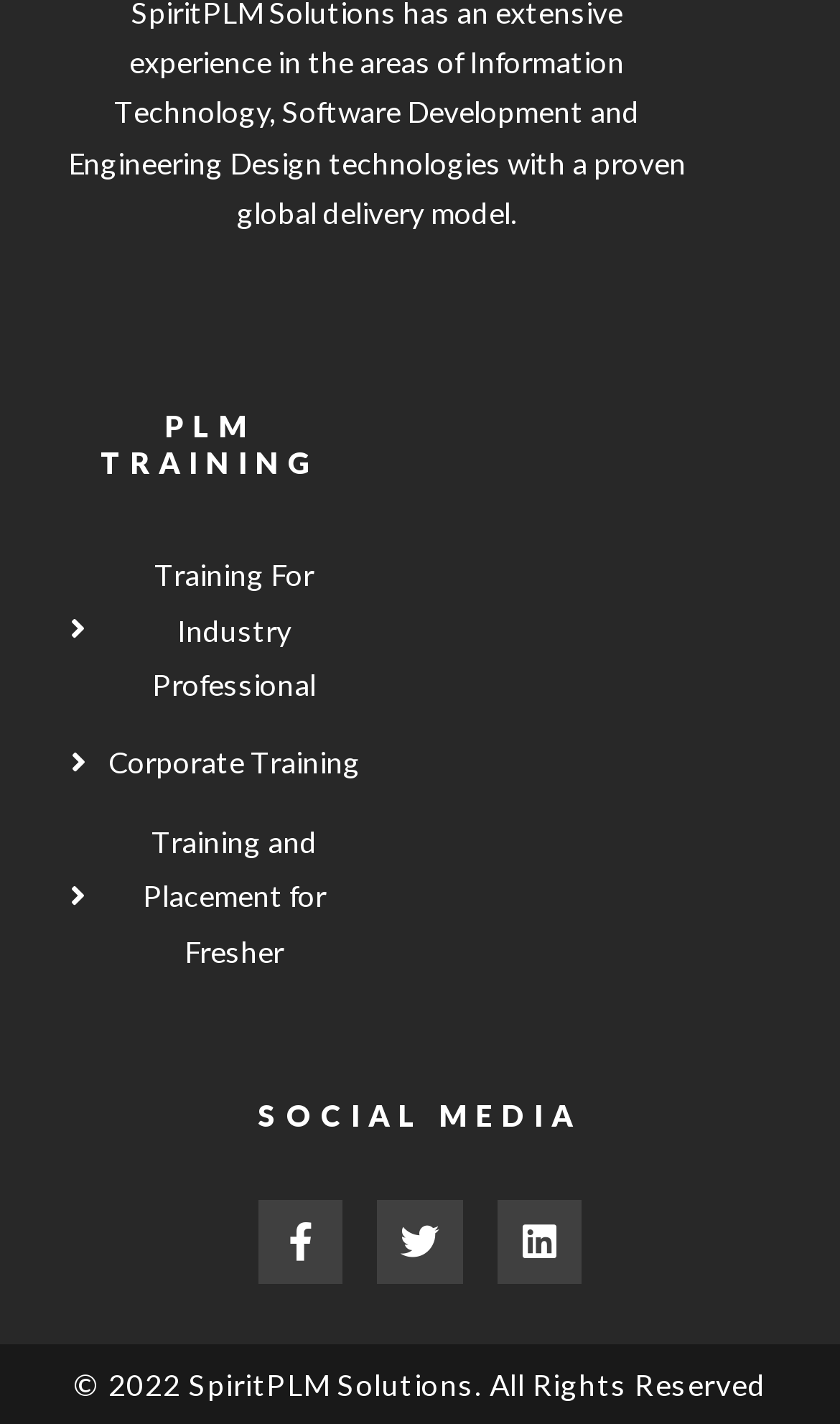What is the purpose of the webpage?
By examining the image, provide a one-word or phrase answer.

PLM Training